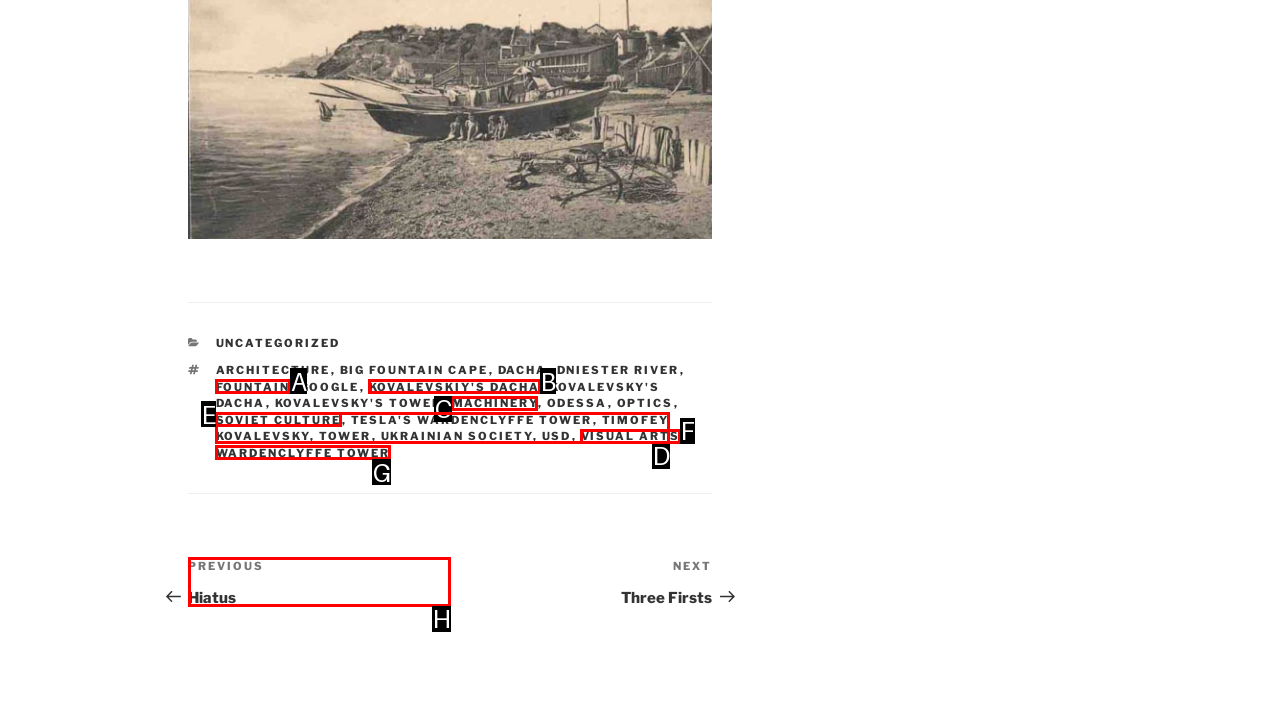Determine the HTML element to be clicked to complete the task: Go to the 'Previous Post Hiatus'. Answer by giving the letter of the selected option.

H